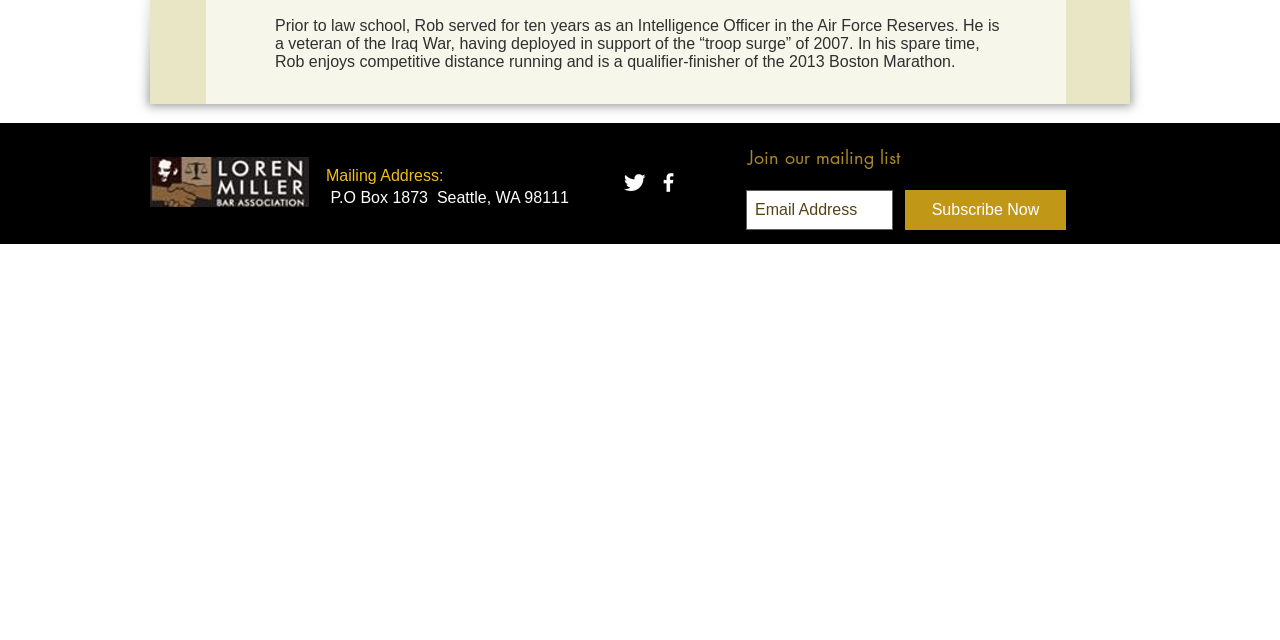Using the provided element description: "aria-label="Twitter Clean"", identify the bounding box coordinates. The coordinates should be four floats between 0 and 1 in the order [left, top, right, bottom].

[0.486, 0.266, 0.505, 0.305]